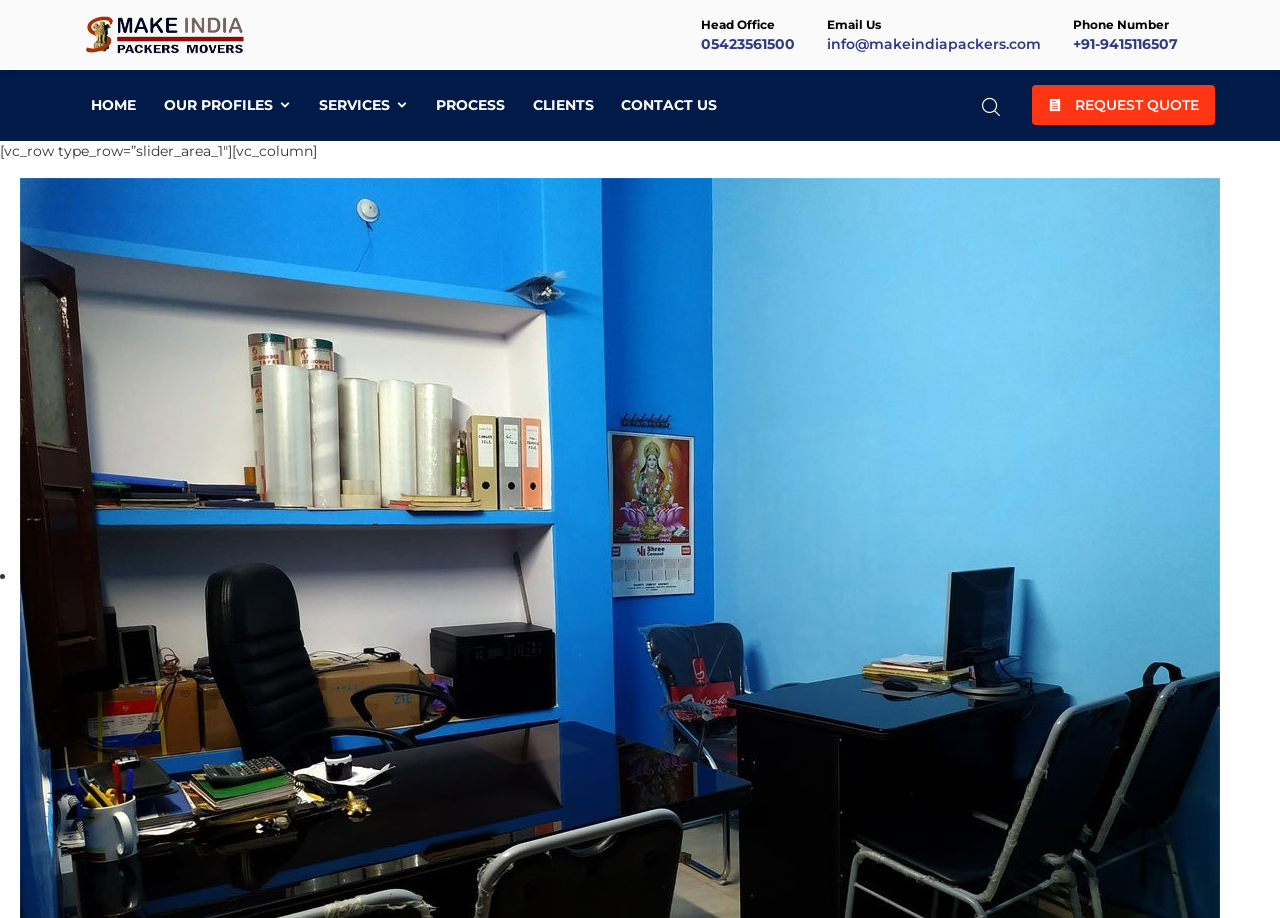Identify the bounding box coordinates of the section that should be clicked to achieve the task described: "Click the CONTACT US link".

[0.476, 0.093, 0.569, 0.136]